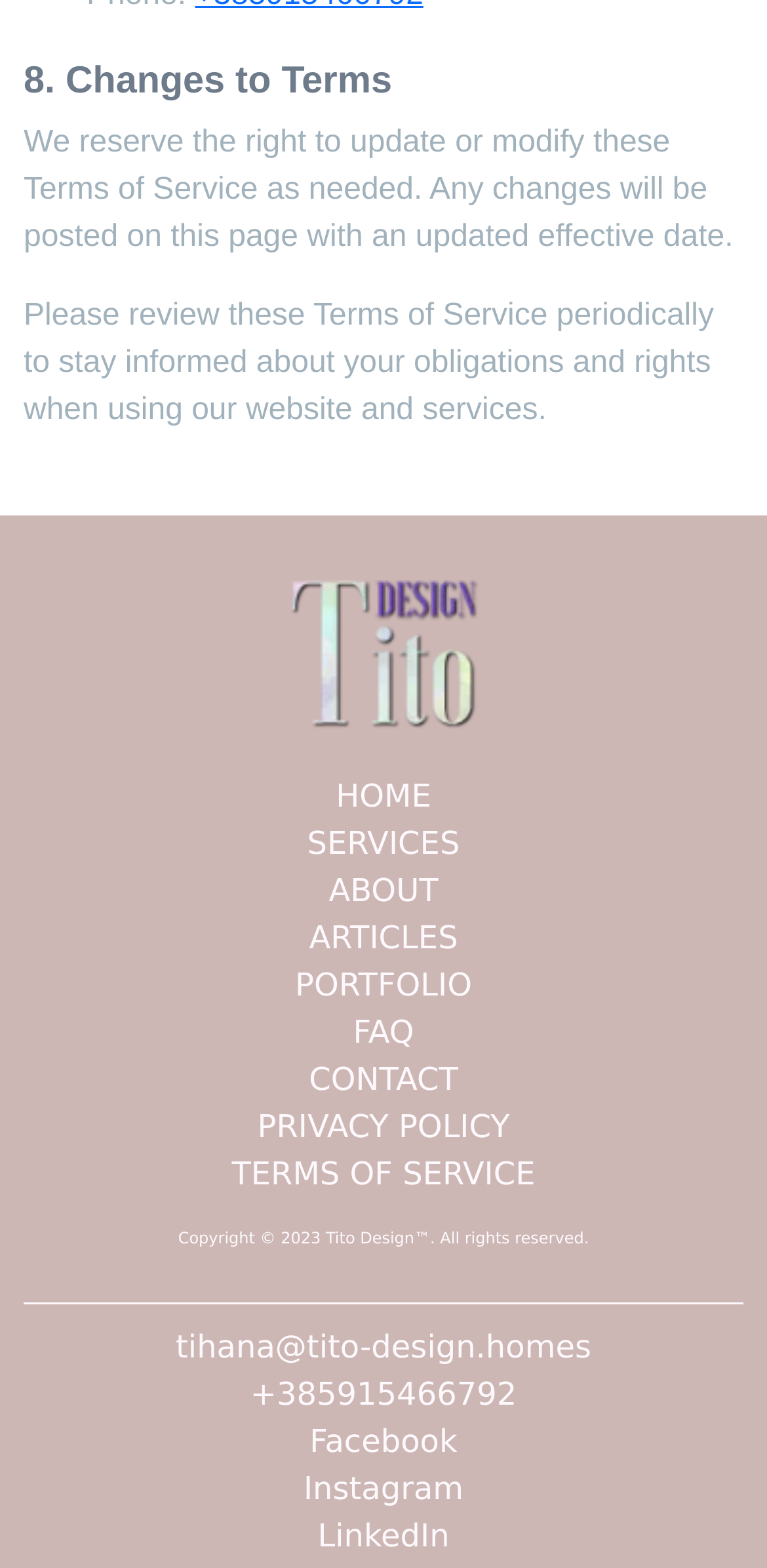Please identify the bounding box coordinates of the element on the webpage that should be clicked to follow this instruction: "view portfolio". The bounding box coordinates should be given as four float numbers between 0 and 1, formatted as [left, top, right, bottom].

[0.031, 0.614, 0.969, 0.644]